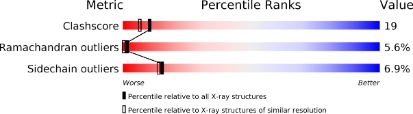Provide a comprehensive description of the image.

The image presents a graphical representation of three key metrics used to evaluate the quality of a protein structure derived from X-ray crystallography. 

- **Clashscore**: This metric, highlighted in red, is displayed with a low percentile rank of 19, indicating that this structure experiences significant steric clashes compared to other X-ray structures, meaning it may have a less favorable spatial arrangement of atoms.
- **Ramachandran Outliers**: Represented in the middle bar, this metric shows a percentile rank of 5.6%, suggesting that a small percentage of the dihedral angles in this protein's backbone orientation are outside of the favored regions, which can point to structural discrepancies.
- **Sidechain Outliers**: Positioned at the bottom, with a percentile rank of 6.9%, this illustrates that a notable portion of the side chains are positioned unfavorably compared to expected spatial conformations for similar resolutions in X-ray structures.

The color gradient employed in the bars ranges from red to blue, indicating a progression from worse to better scores relative to a dataset of X-ray structures, providing a visual interpretation of how this protein compares in quality against its peers. The additional notations clarify the context of the percentile ranks, emphasizing their relevance to both all X-ray structures and those with similar resolution.